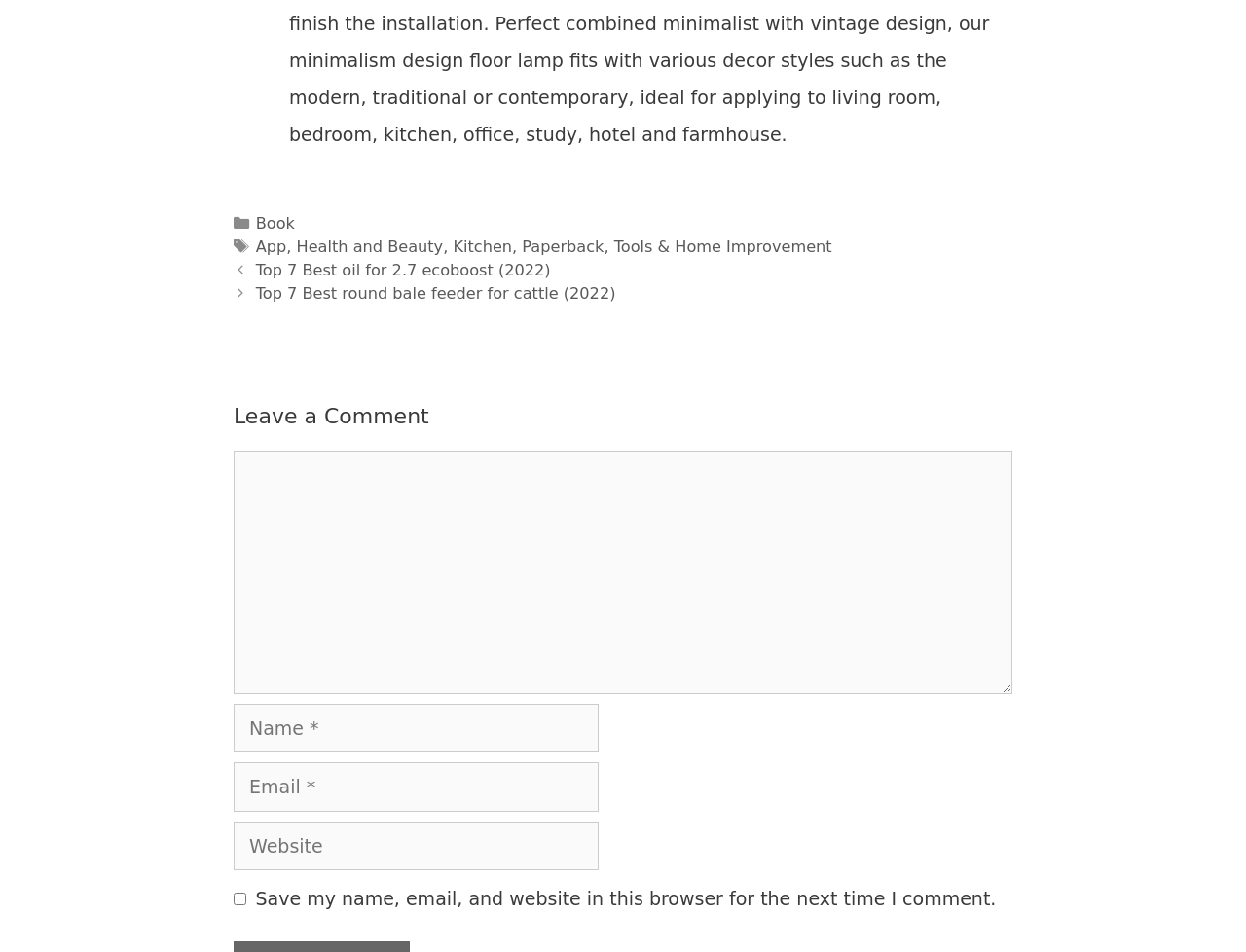What is the default state of the 'Save my name, email, and website' checkbox?
Please craft a detailed and exhaustive response to the question.

By examining the checkbox element, we can see that its 'checked' property is set to 'false', indicating that the default state of the checkbox is unchecked.